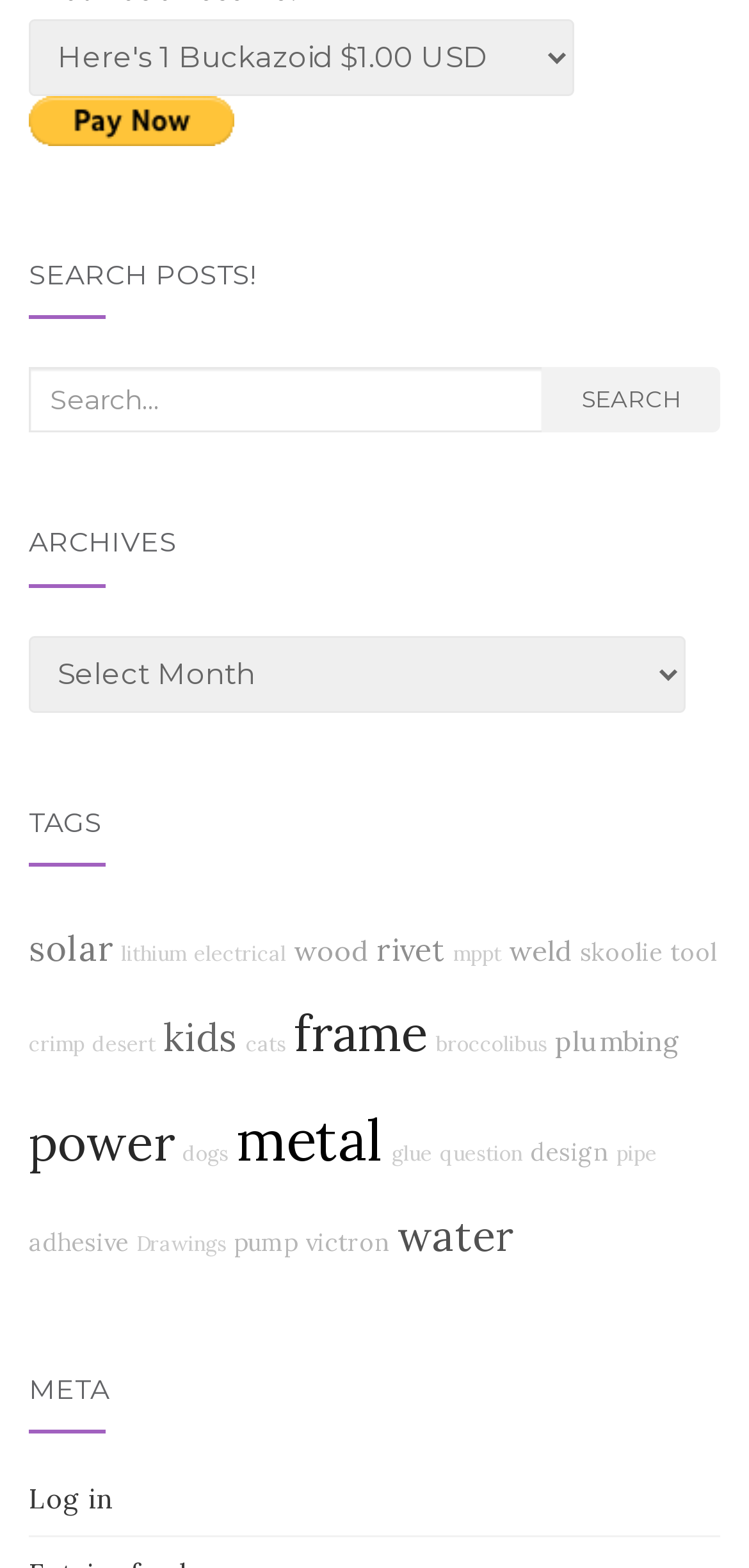Provide a brief response in the form of a single word or phrase:
How many sections are there on the webpage?

4